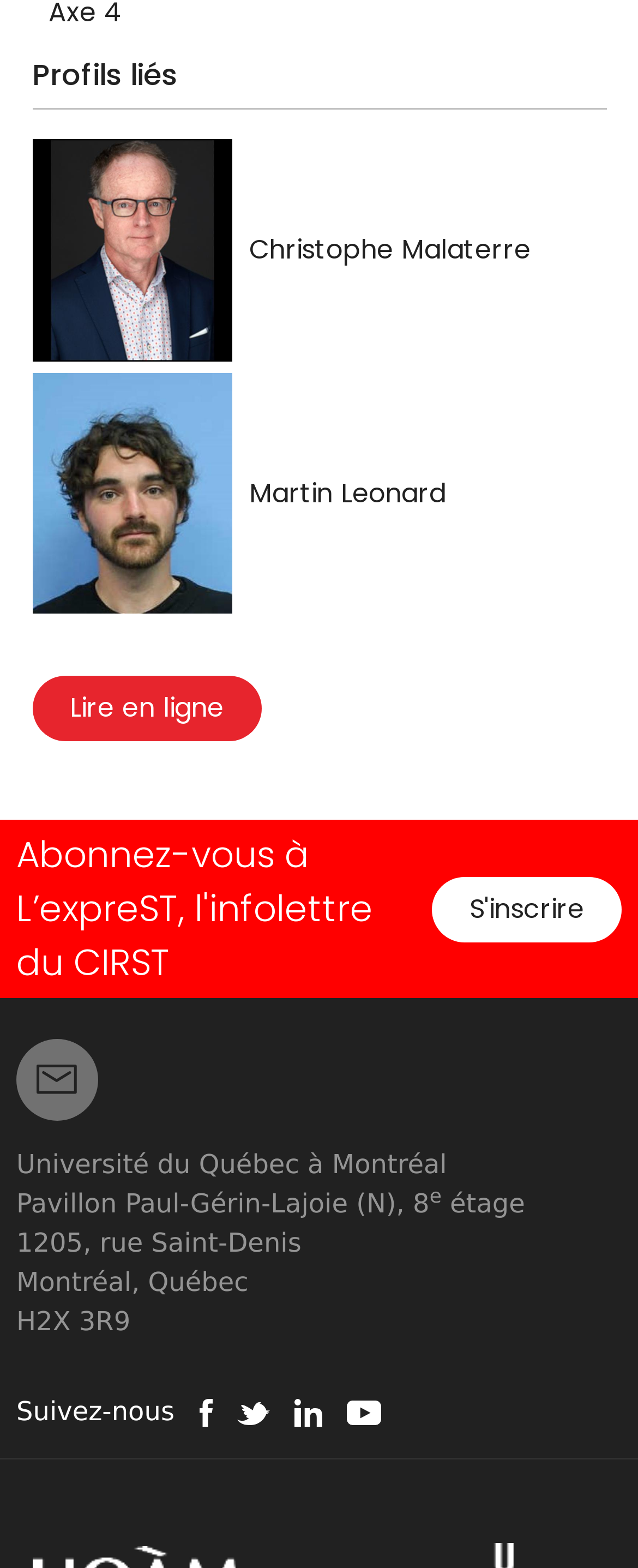What is the purpose of the button?
Please provide a single word or phrase as your answer based on the image.

Lire en ligne